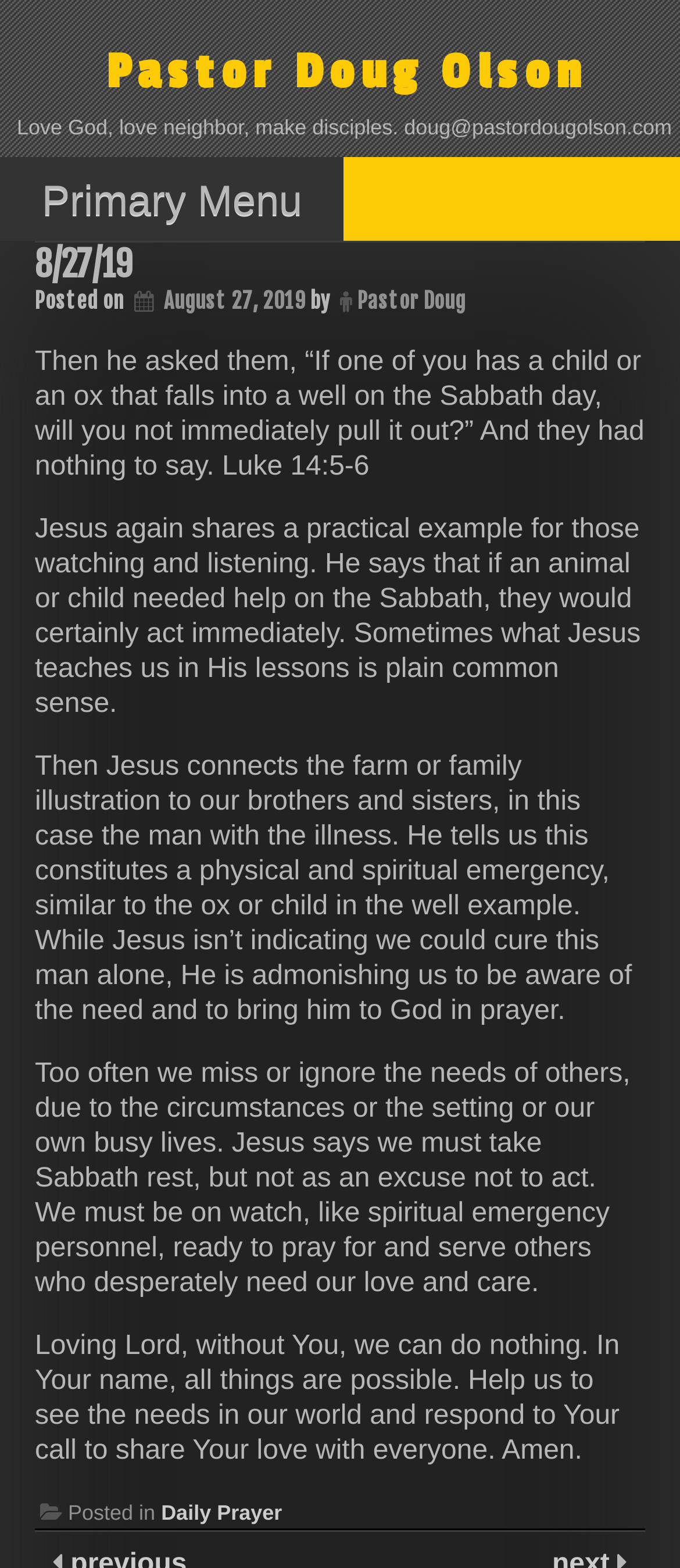What is the prayer at the end of the article for?
Look at the image and construct a detailed response to the question.

The prayer at the end of the article is asking God to help us see the needs in the world and respond to His call to share His love with everyone, as stated in the text 'Loving Lord, without You, we can do nothing. In Your name, all things are possible. Help us to see the needs in our world and respond to Your call to share Your love with everyone. Amen.'